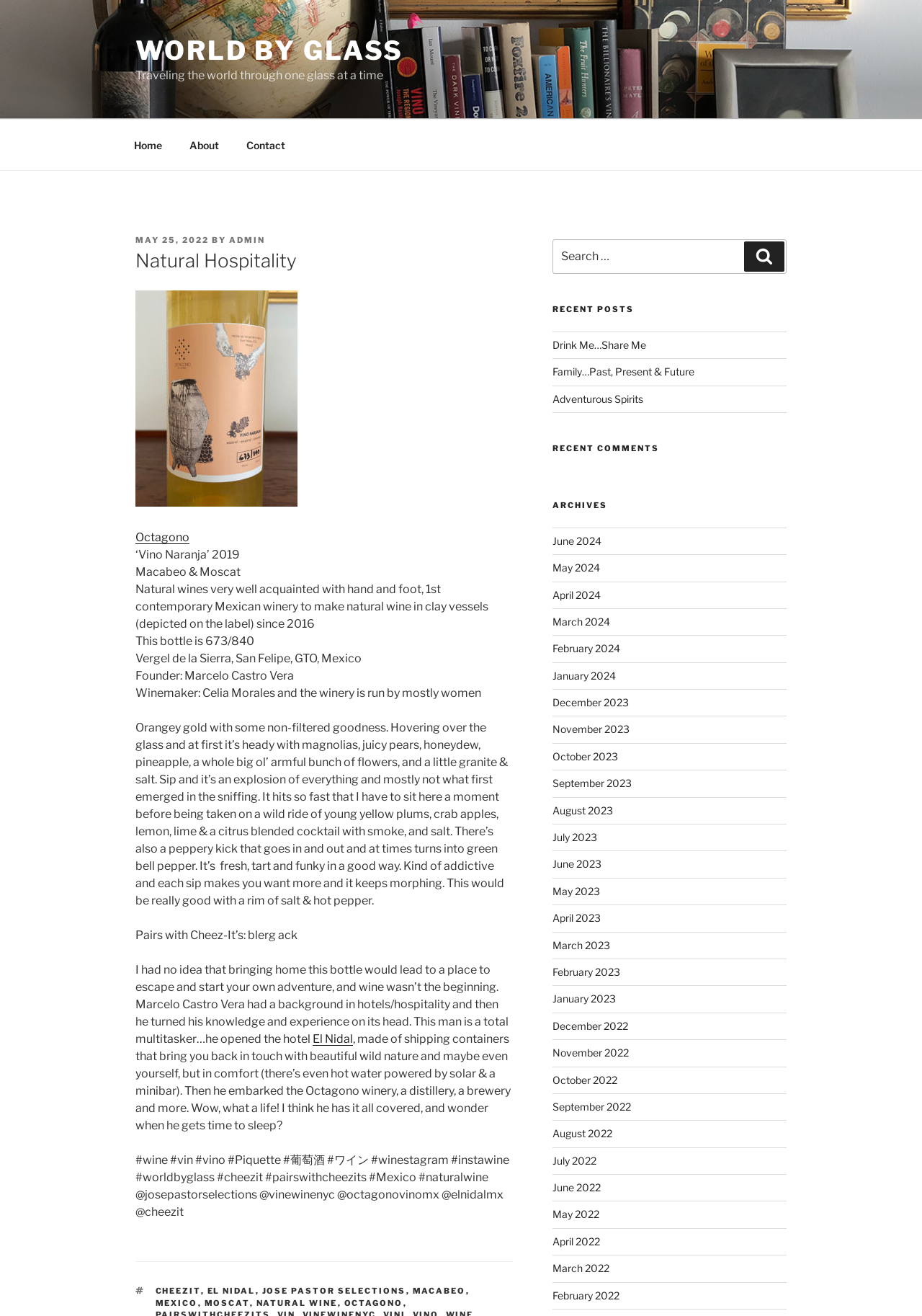Identify the bounding box coordinates of the region I need to click to complete this instruction: "Read the 'Natural Hospitality' post".

[0.147, 0.189, 0.556, 0.208]